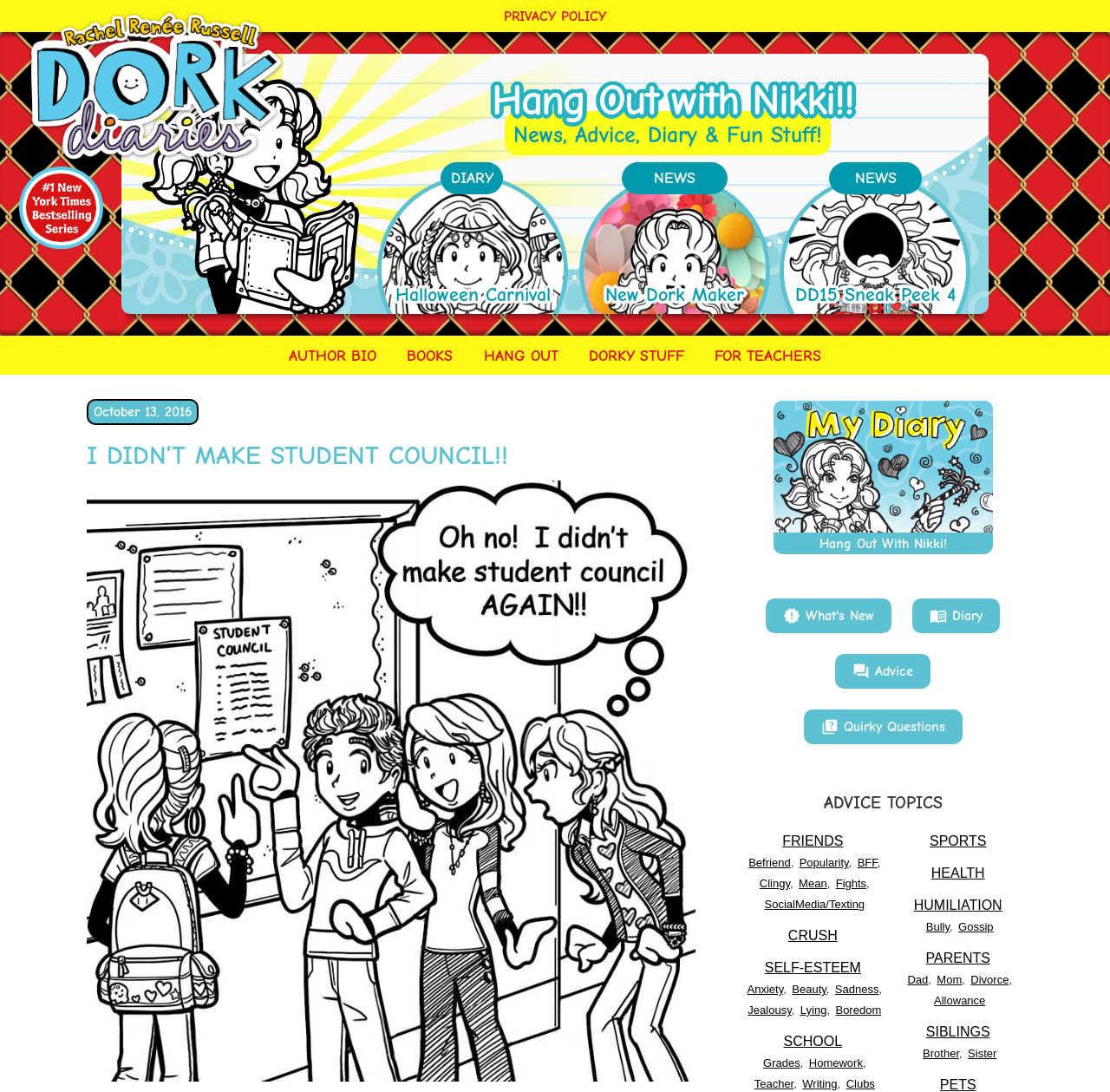Determine the bounding box coordinates for the clickable element to execute this instruction: "Click on the 'Hang Out With Nikki!' link". Provide the coordinates as four float numbers between 0 and 1, i.e., [left, top, right, bottom].

[0.696, 0.471, 0.894, 0.484]